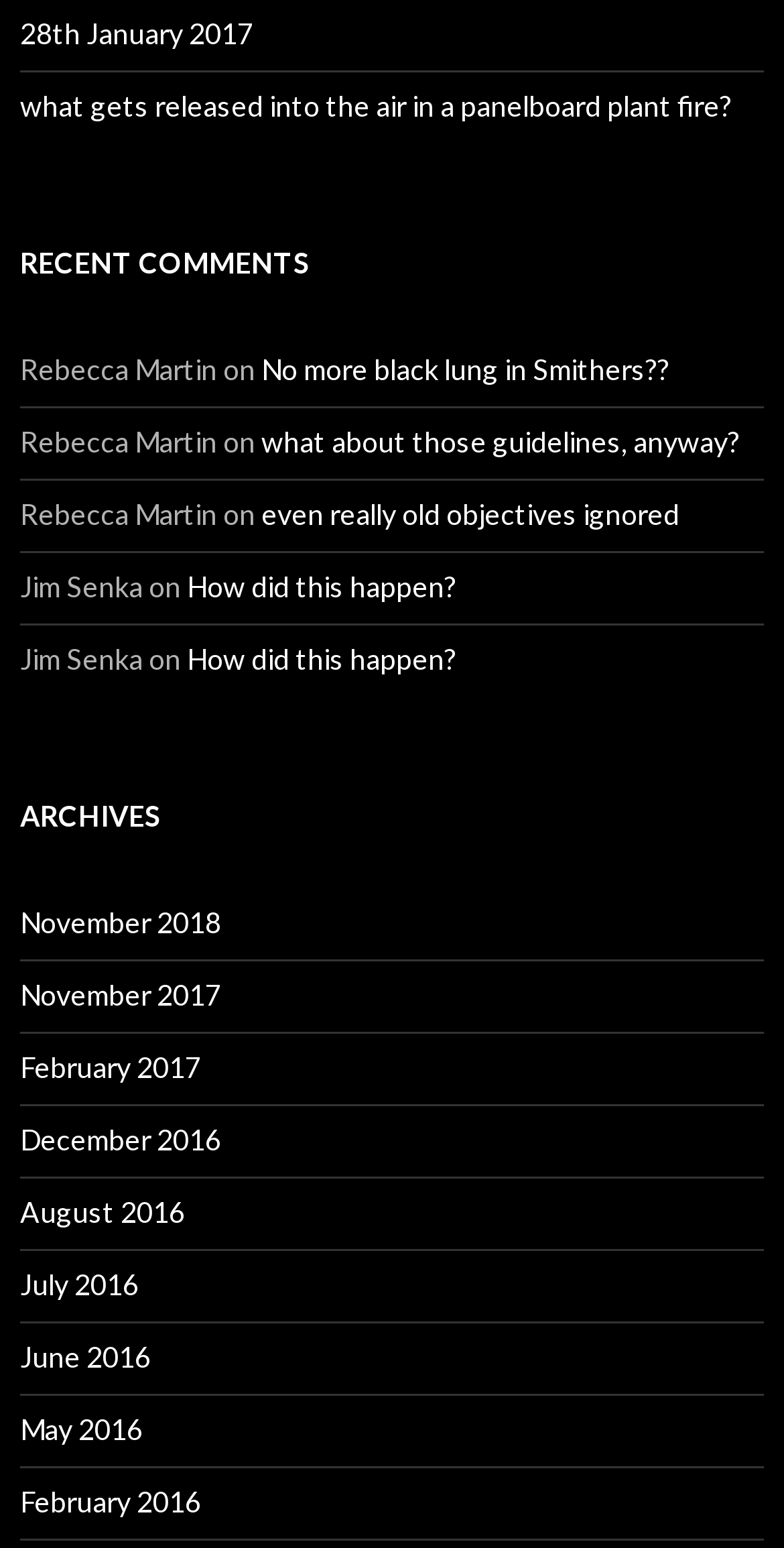Provide your answer in a single word or phrase: 
How many comments are shown on the webpage?

5